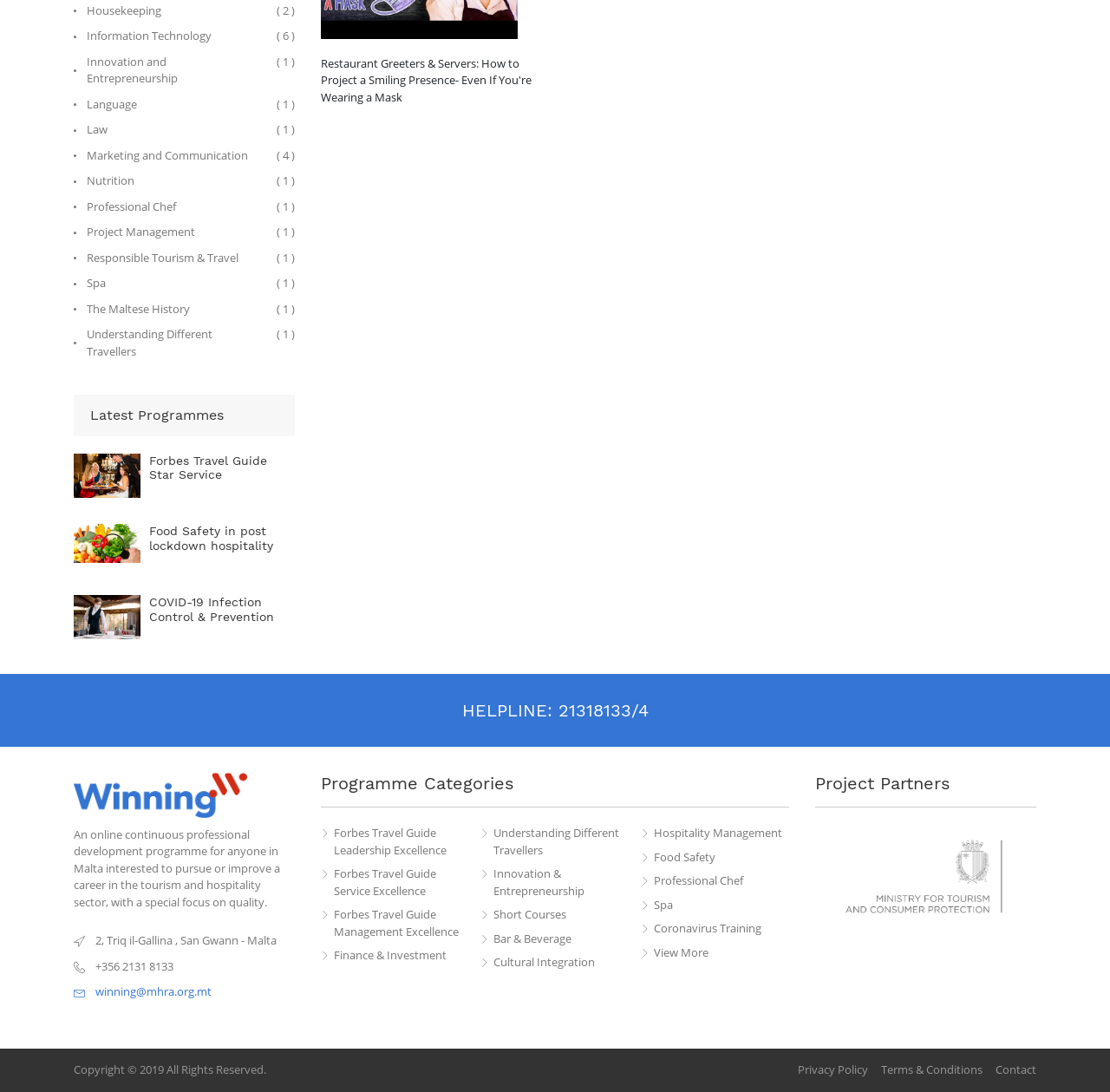What is the name of the programme?
Utilize the image to construct a detailed and well-explained answer.

The name of the programme is 'Winning' which is mentioned in the heading 'An online continuous professional development programme for anyone in Malta interested to pursue or improve a career in the tourism and hospitality sector, with a special focus on quality.'